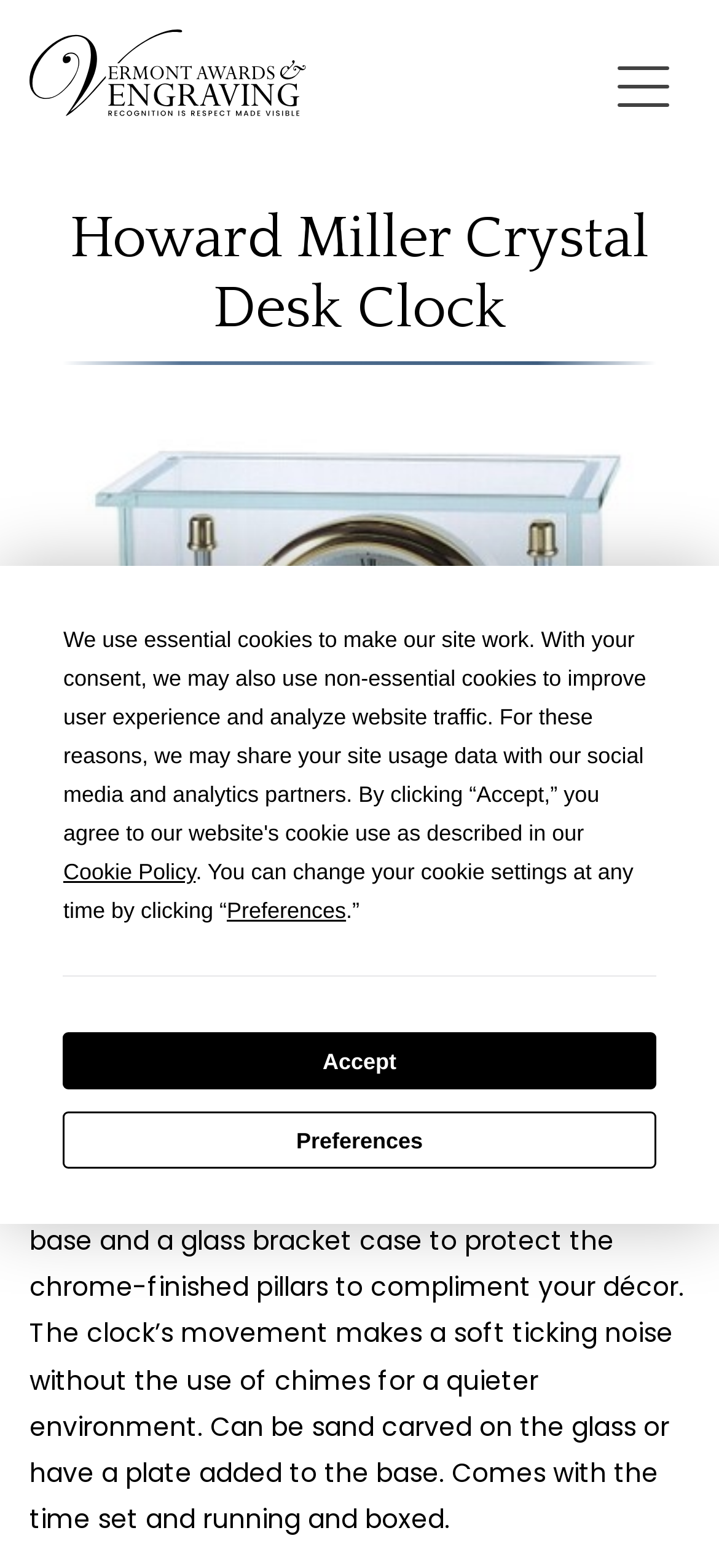Identify and generate the primary title of the webpage.

Howard Miller Crystal Desk Clock